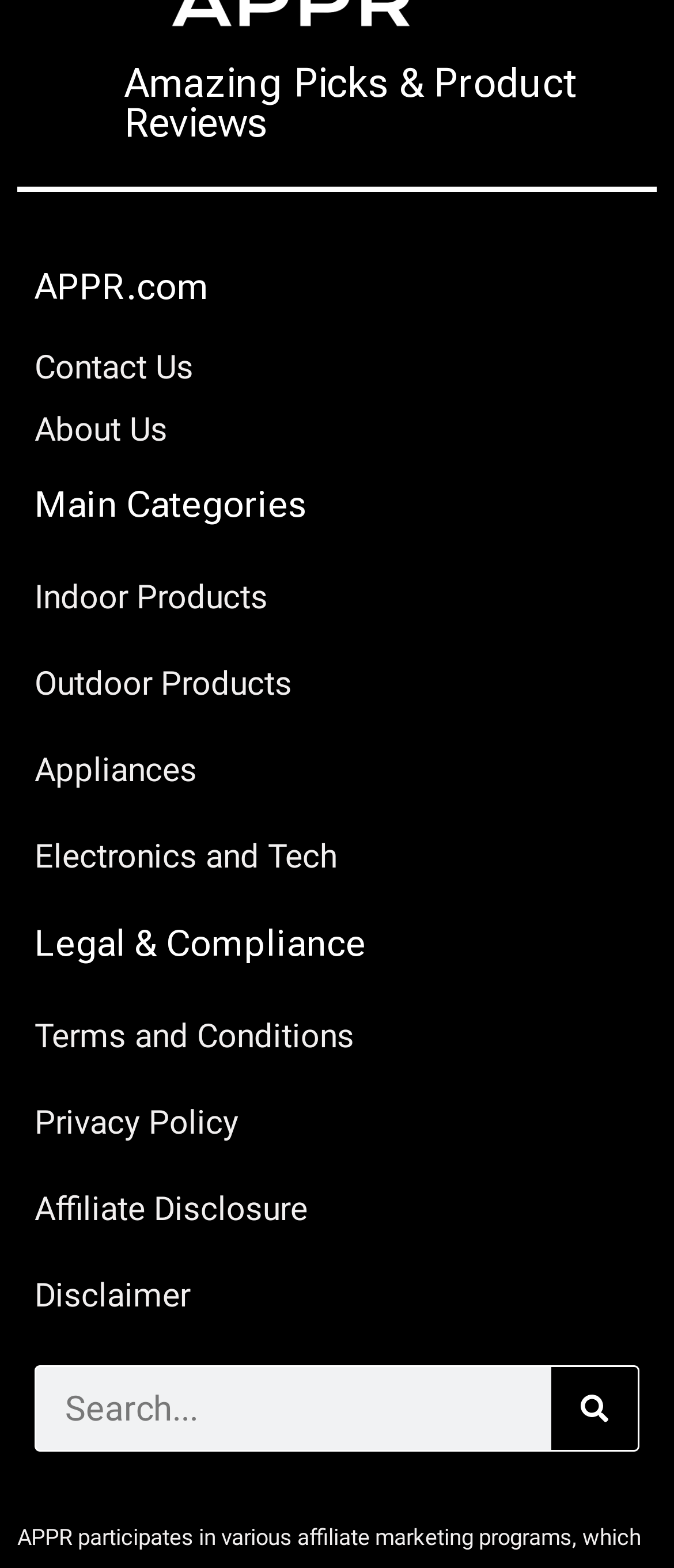Provide a one-word or short-phrase response to the question:
Is the search box located at the bottom of the page?

Yes